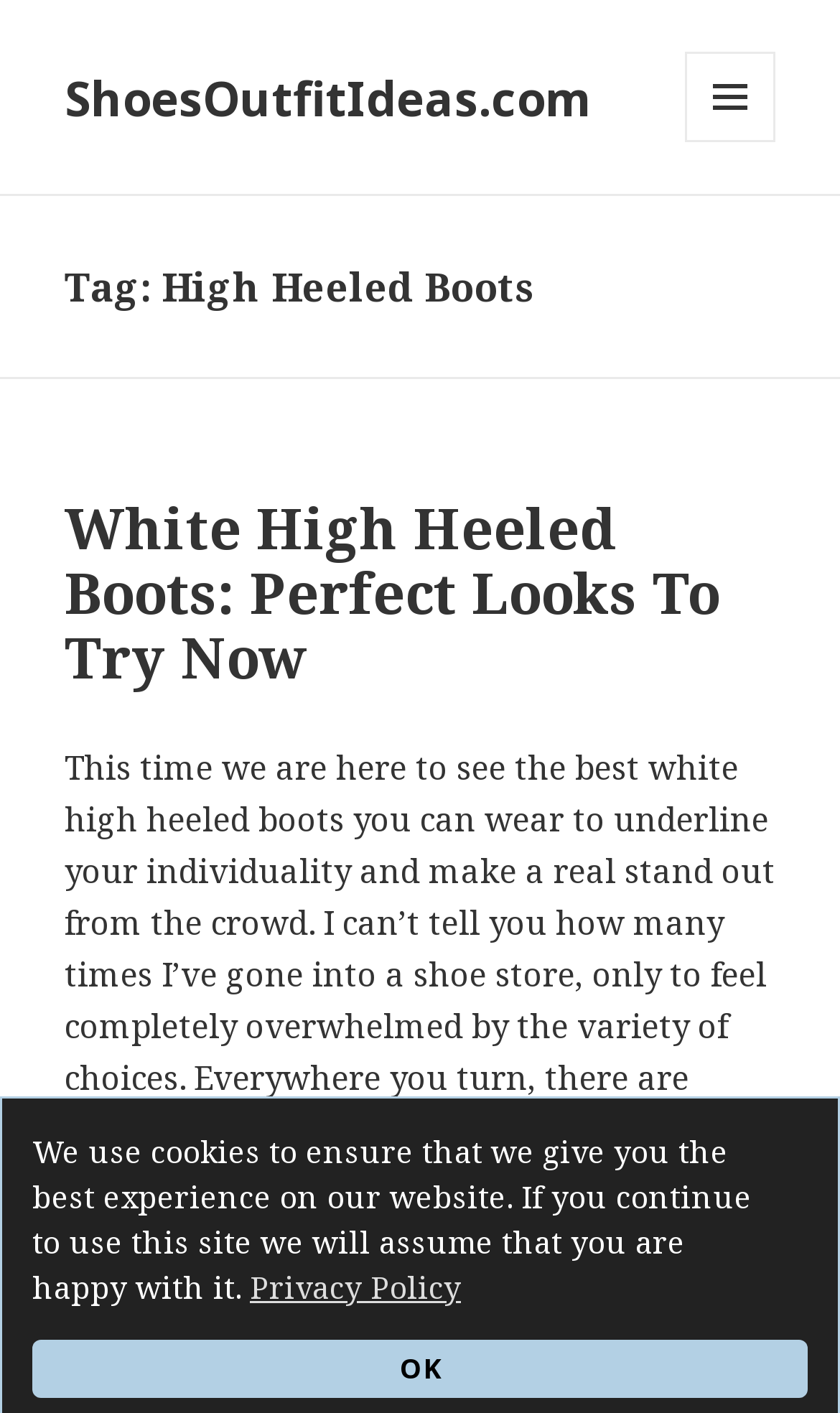Use a single word or phrase to answer the question: What is the author's concern when visiting a shoe store?

Feeling overwhelmed